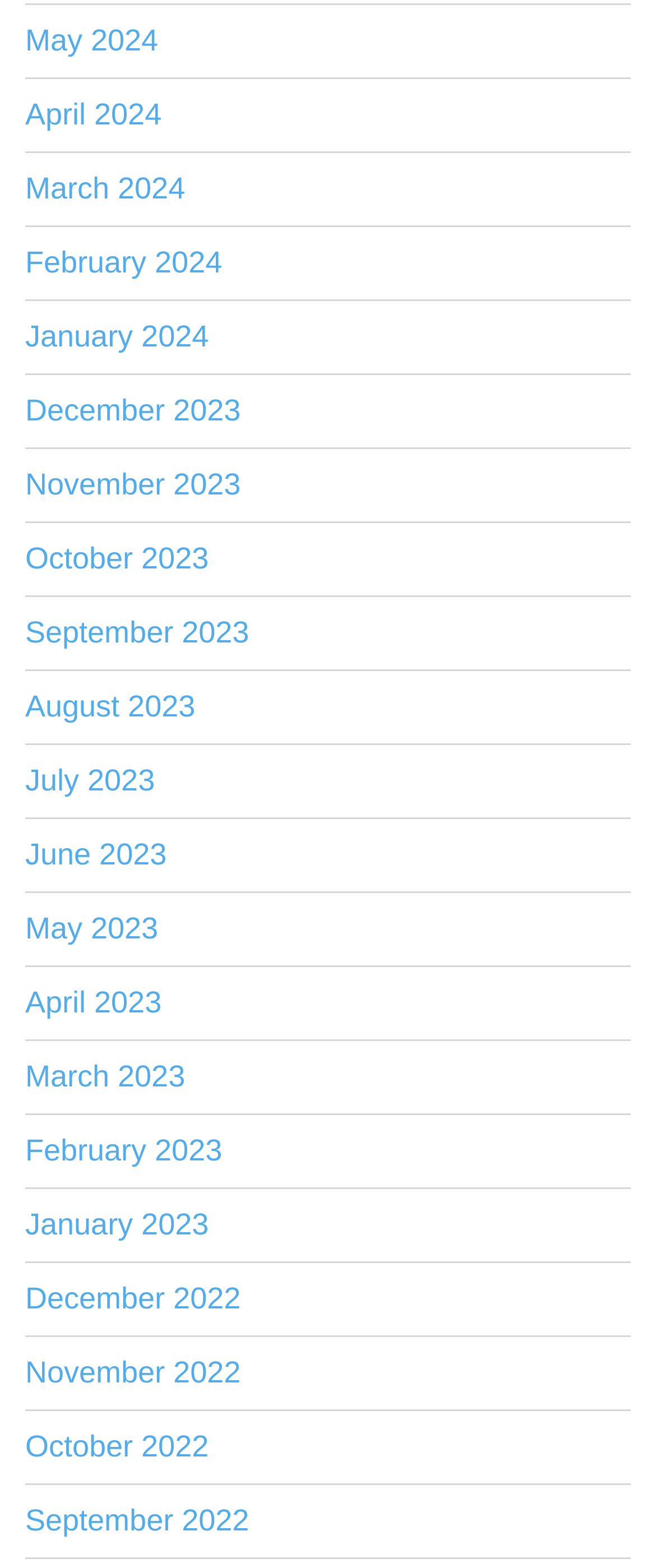Give a succinct answer to this question in a single word or phrase: 
Are the months listed in chronological order?

Yes